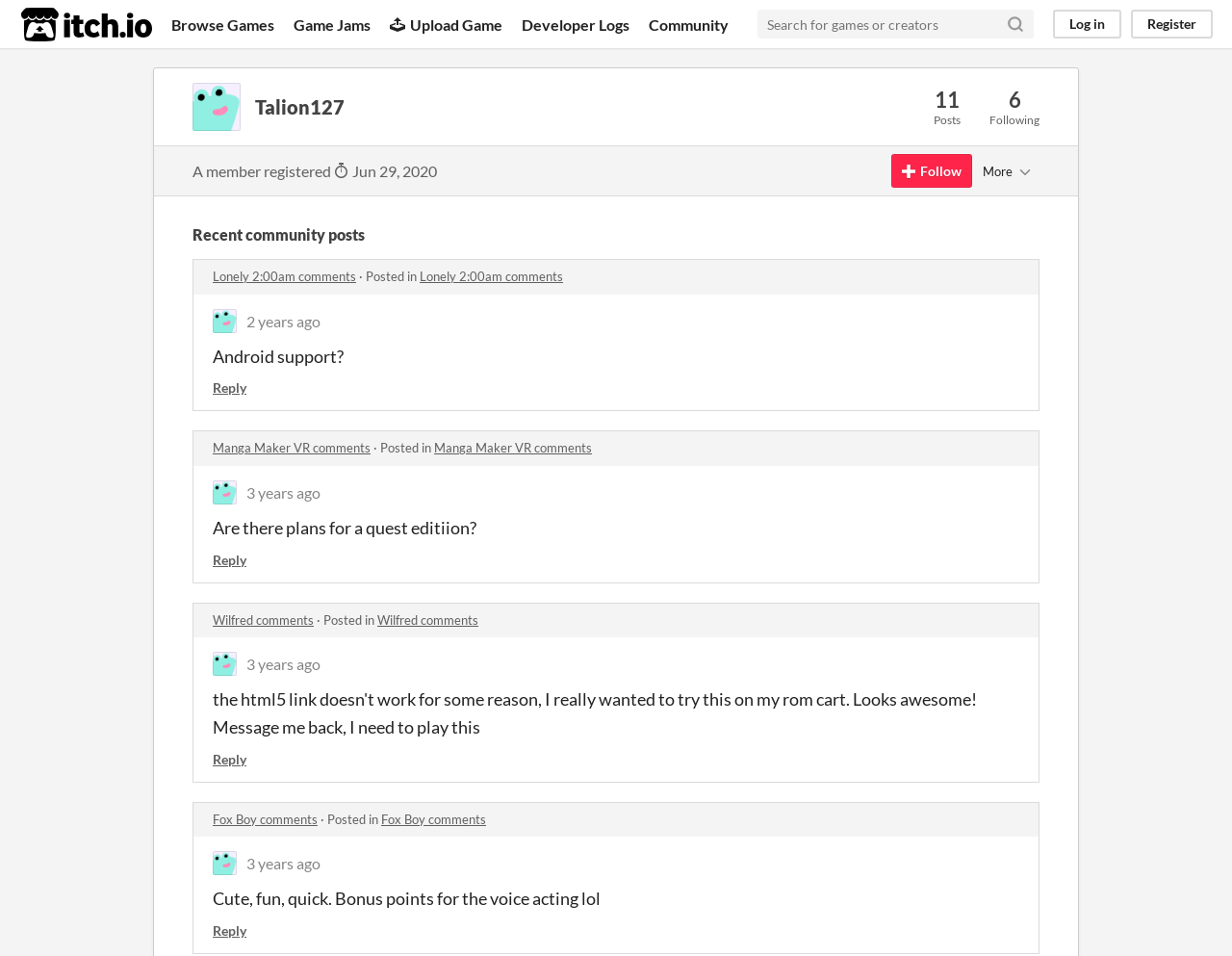Determine the bounding box coordinates for the region that must be clicked to execute the following instruction: "Follow Talion127".

[0.723, 0.161, 0.789, 0.196]